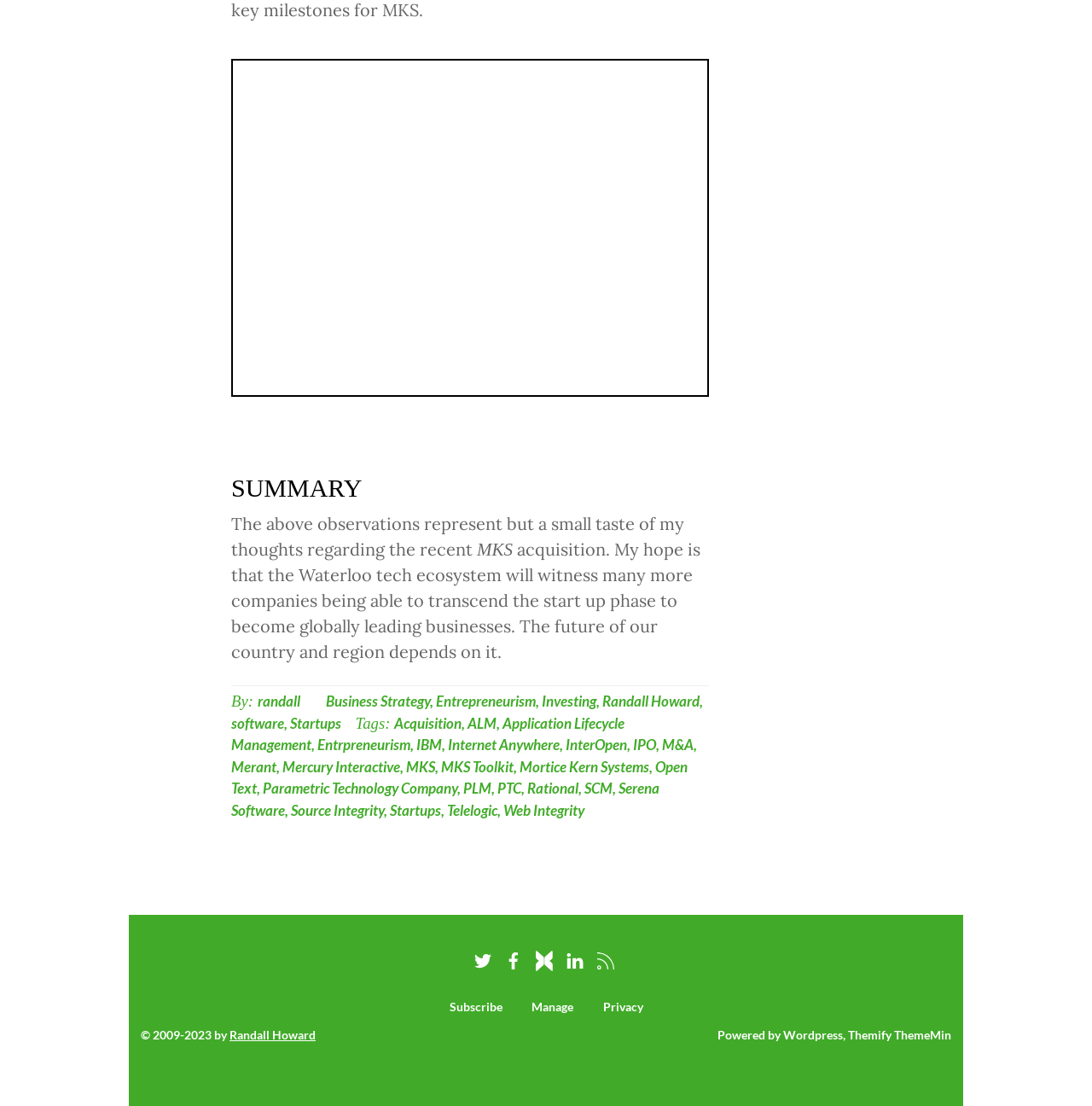Please locate the bounding box coordinates of the region I need to click to follow this instruction: "View the tags".

[0.325, 0.646, 0.357, 0.662]